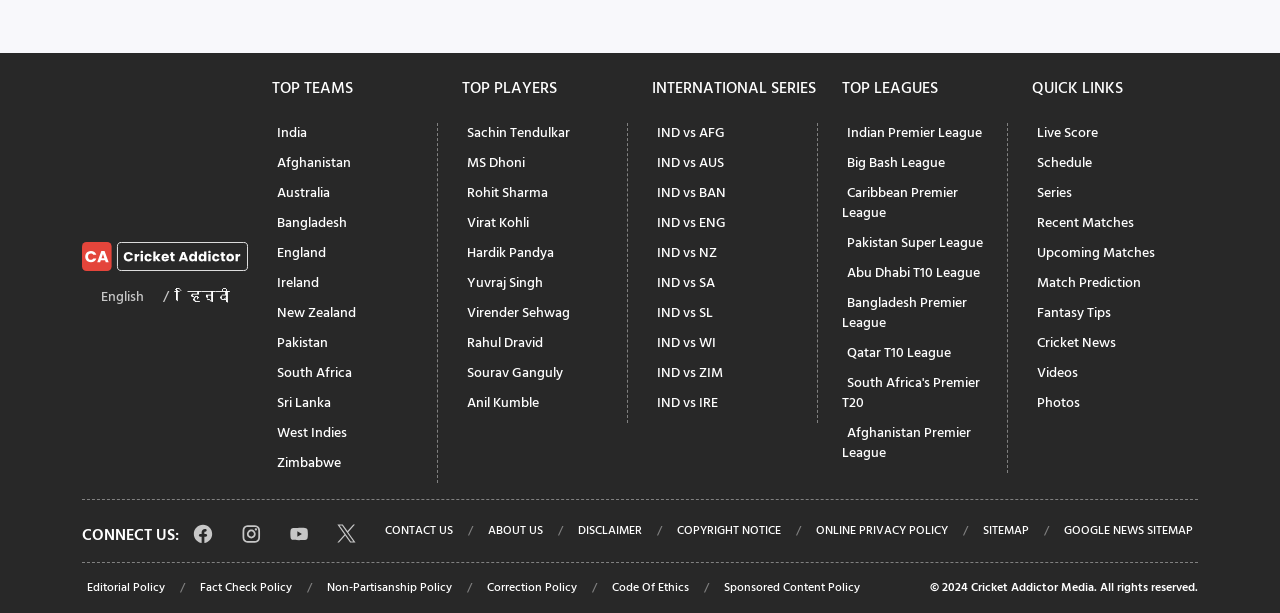Please identify the bounding box coordinates of the clickable region that I should interact with to perform the following instruction: "Check the live score". The coordinates should be expressed as four float numbers between 0 and 1, i.e., [left, top, right, bottom].

[0.806, 0.188, 0.862, 0.242]